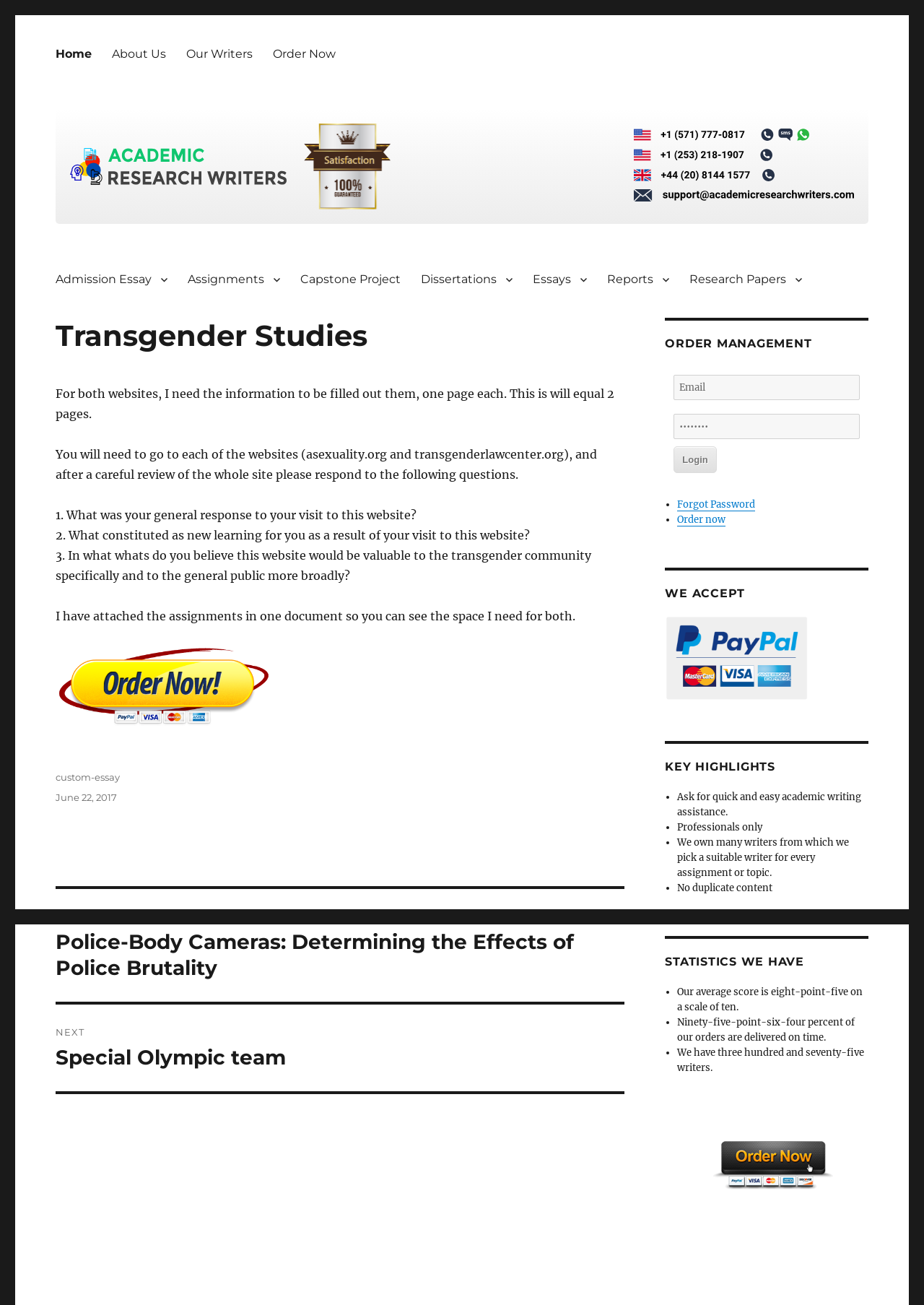Reply to the question with a single word or phrase:
What is the guarantee provided by the service?

Satisfaction Guarantee